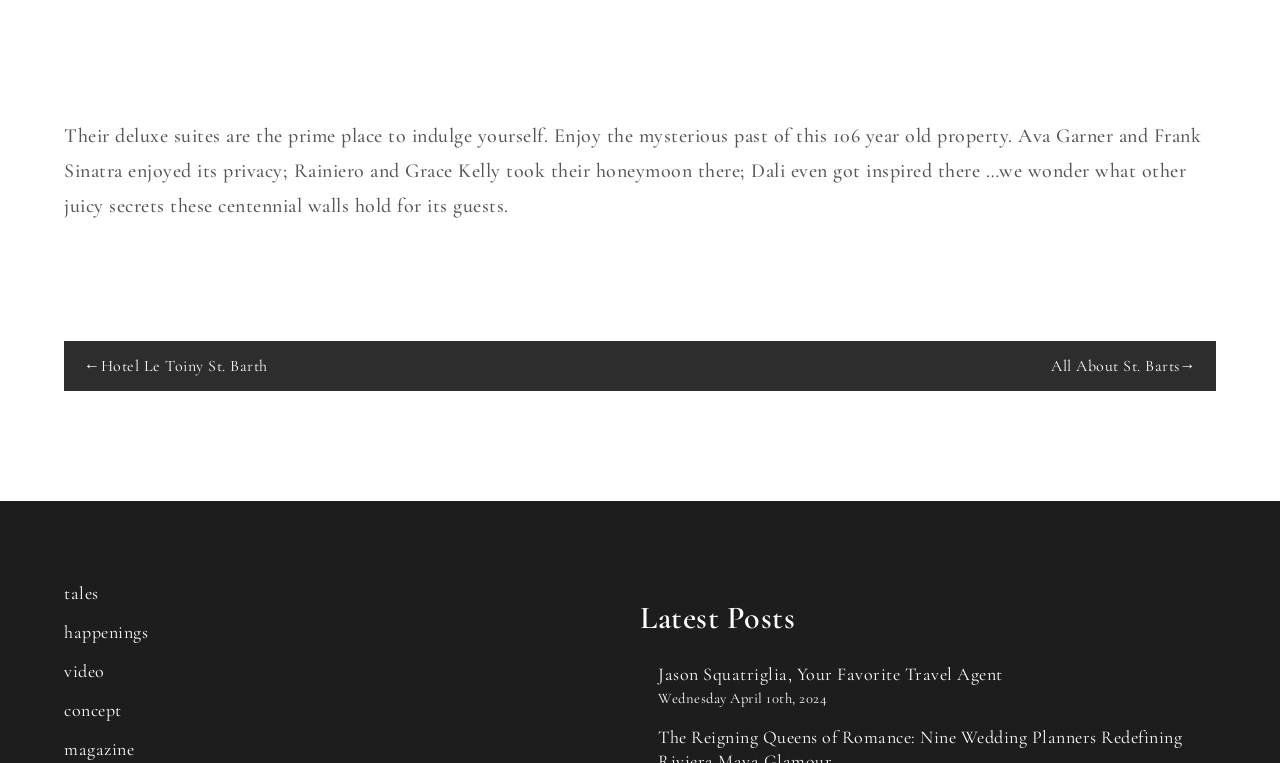Identify the bounding box of the UI element described as follows: "magazine". Provide the coordinates as four float numbers in the range of 0 to 1 [left, top, right, bottom].

[0.05, 0.967, 0.105, 0.995]